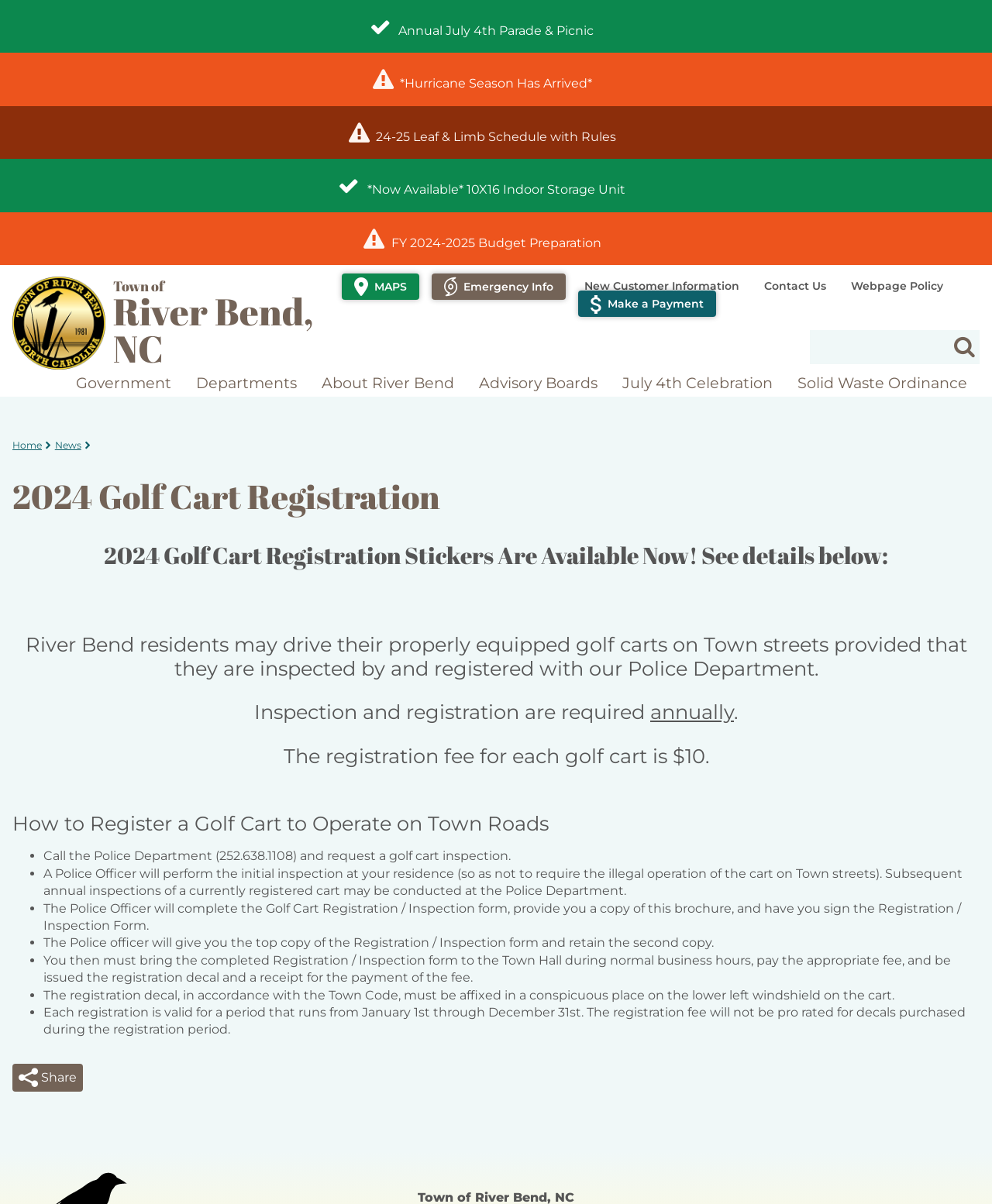Carefully observe the image and respond to the question with a detailed answer:
Where should I affix the registration decal?

According to the webpage, the registration decal, in accordance with the Town Code, must be affixed in a conspicuous place on the lower left windshield on the cart.